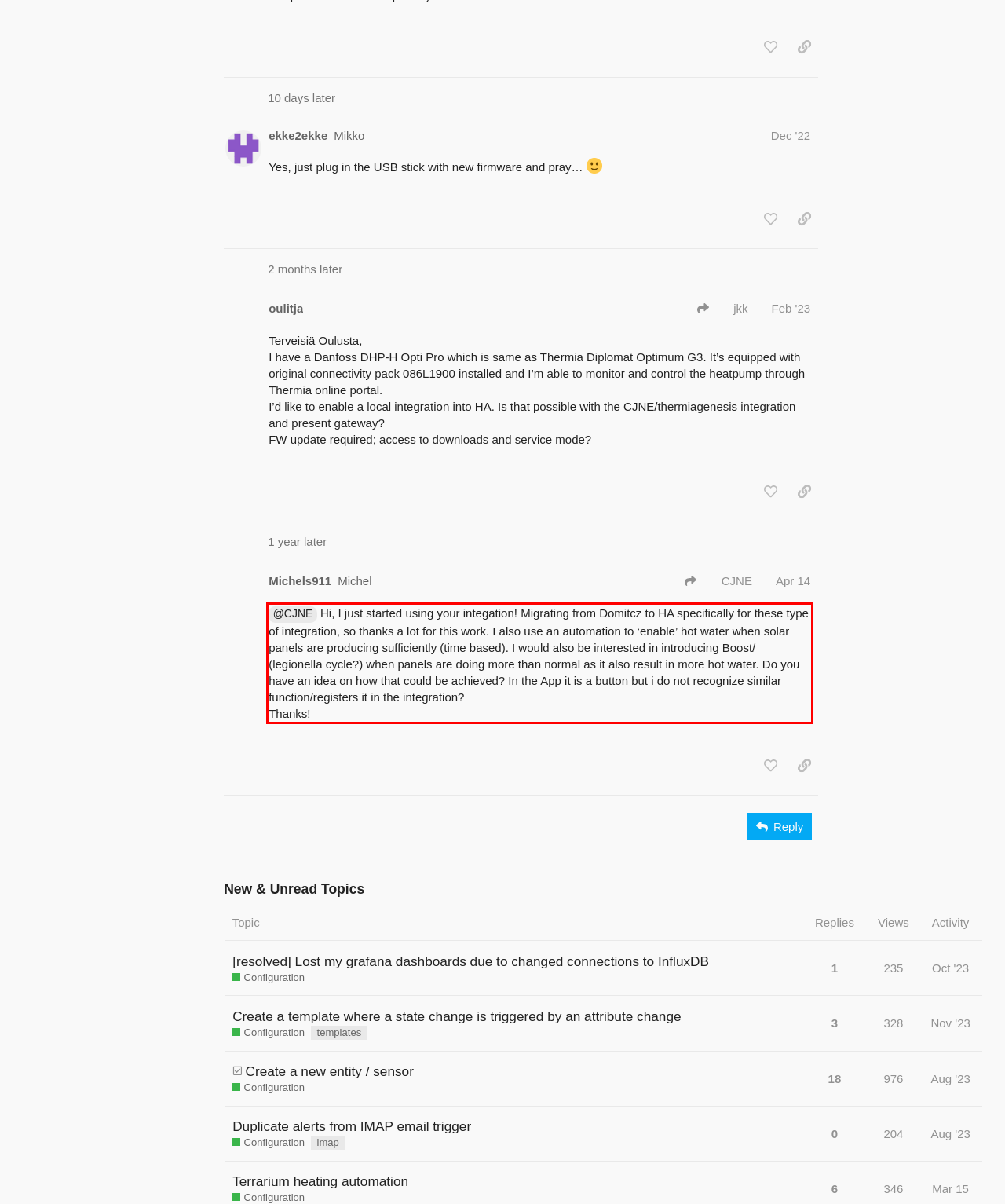Given the screenshot of the webpage, identify the red bounding box, and recognize the text content inside that red bounding box.

@CJNE Hi, I just started using your integation! Migrating from Domitcz to HA specifically for these type of integration, so thanks a lot for this work. I also use an automation to ‘enable’ hot water when solar panels are producing sufficiently (time based). I would also be interested in introducing Boost/ (legionella cycle?) when panels are doing more than normal as it also result in more hot water. Do you have an idea on how that could be achieved? In the App it is a button but i do not recognize similar function/registers it in the integration? Thanks!